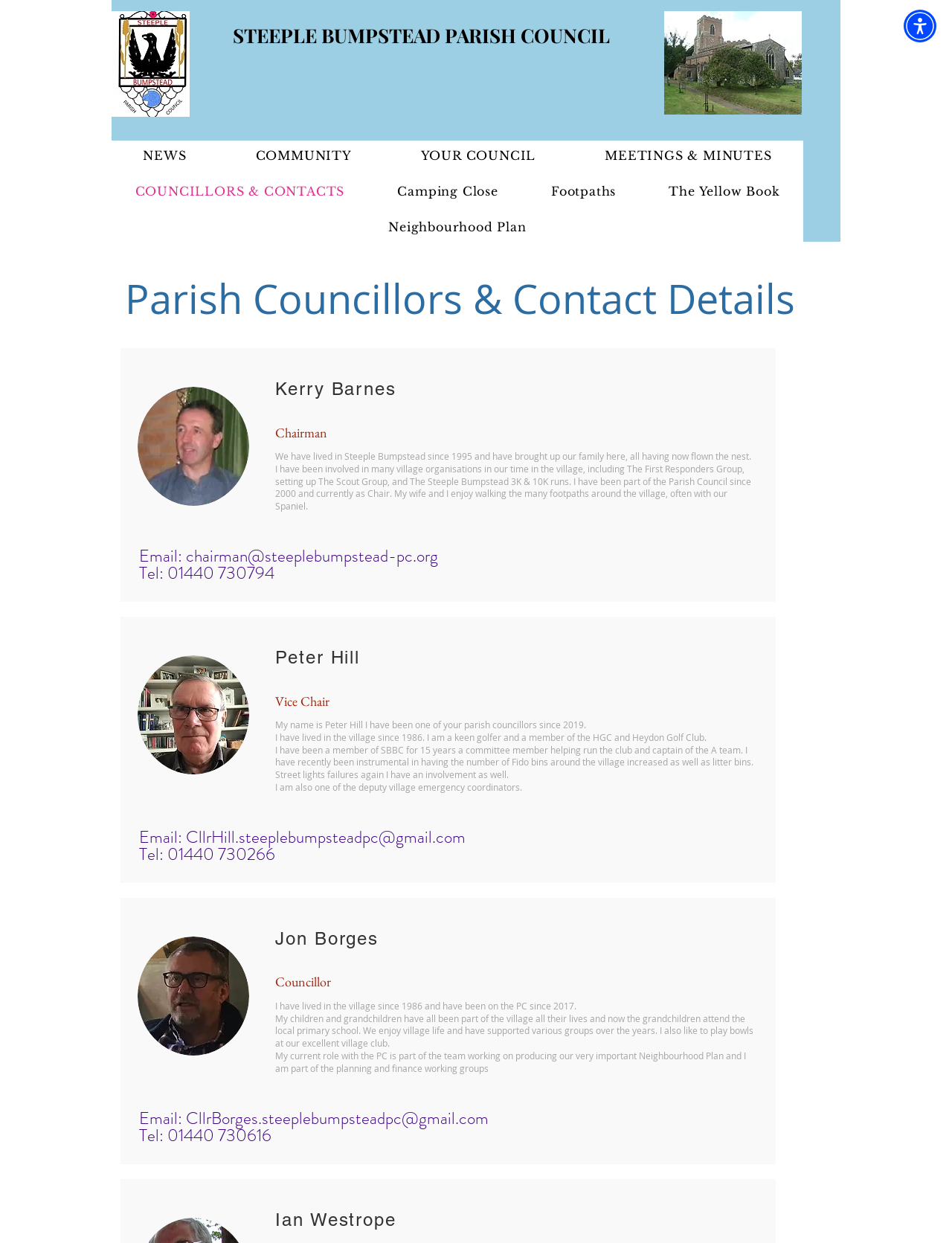What is the email address of the Chairman?
Based on the screenshot, give a detailed explanation to answer the question.

I looked at the profile of the Chairman, Kerry Barnes, and found the email address listed as chairman@steeplebumpstead-pc.org.